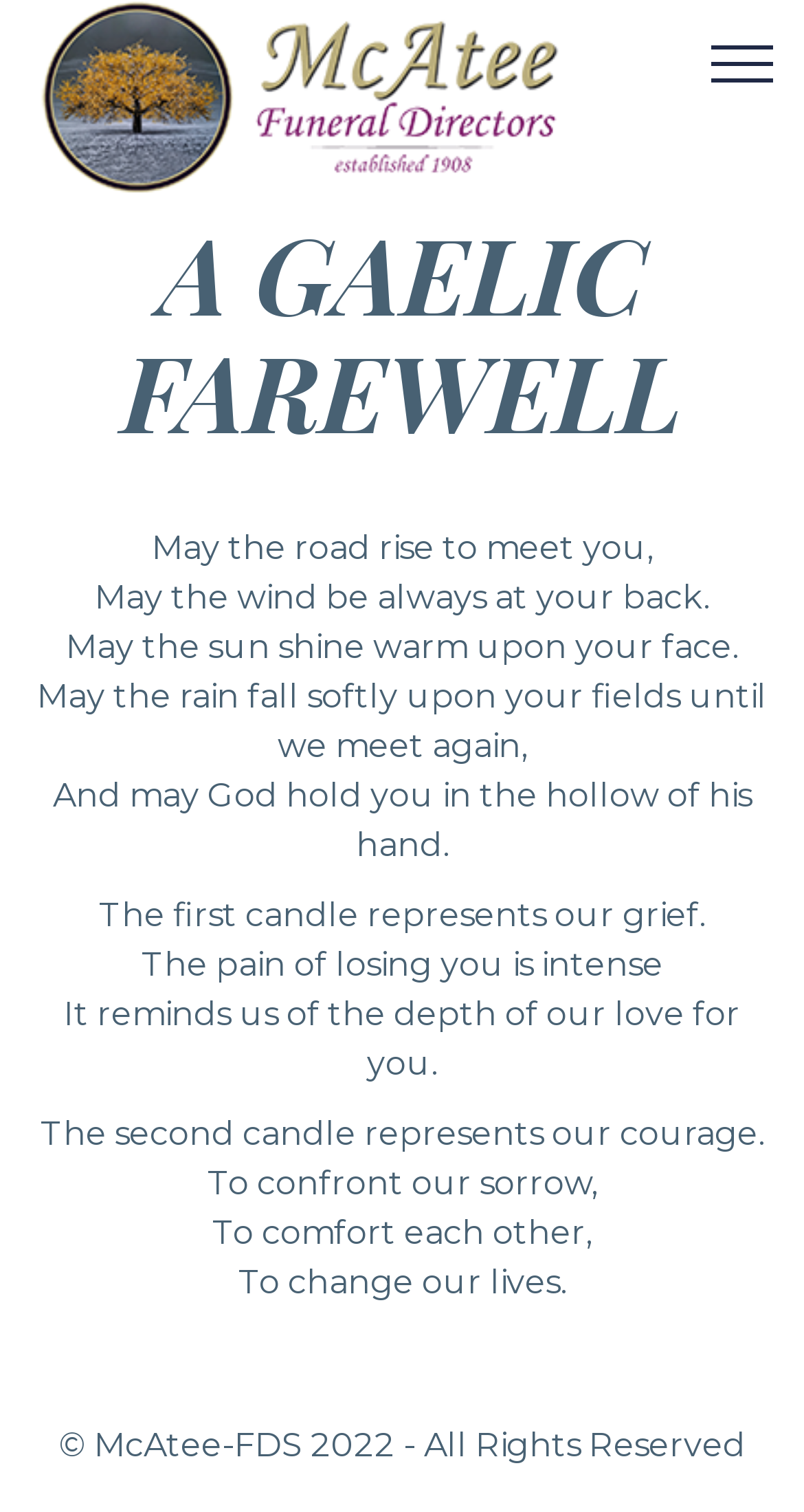What is the year of copyright?
Provide a fully detailed and comprehensive answer to the question.

I found the answer by looking at the bottom of the webpage and finding the copyright information. The year of copyright is mentioned as '2022'.